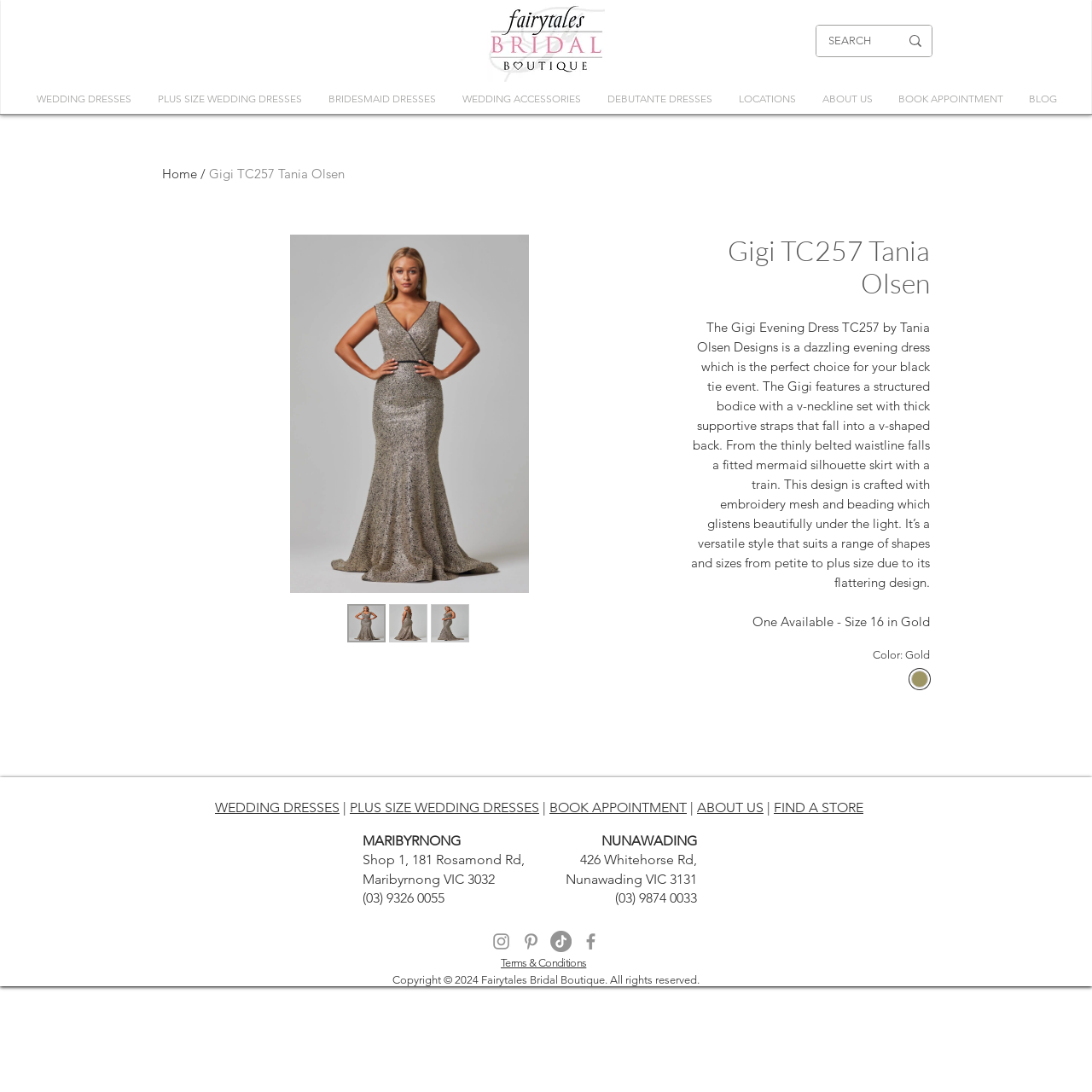Find the bounding box coordinates for the area that must be clicked to perform this action: "View Gigi TC257 Tania Olsen dress details".

[0.633, 0.215, 0.852, 0.275]